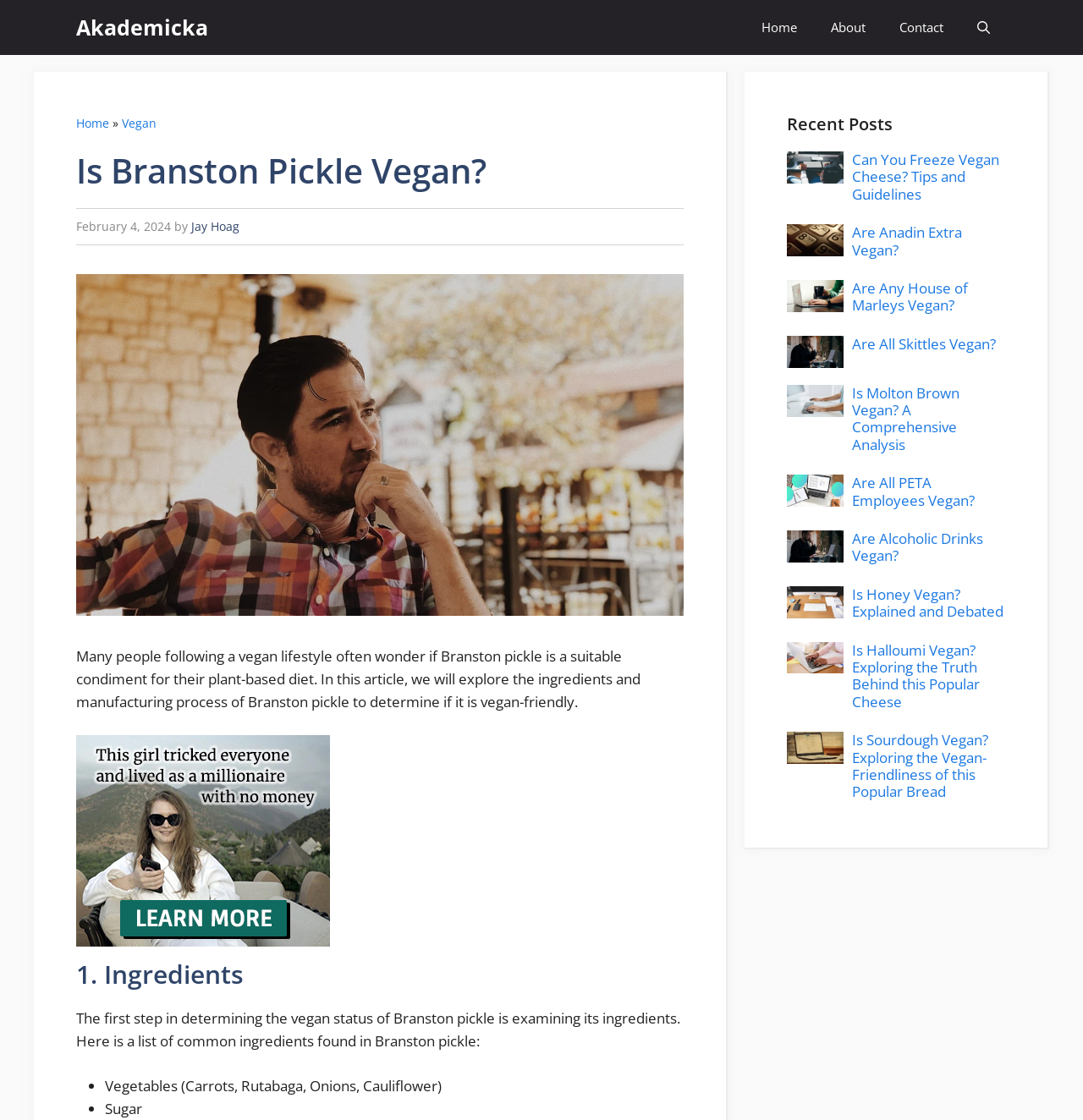What is the author of this article?
Refer to the image and respond with a one-word or short-phrase answer.

Jay Hoag